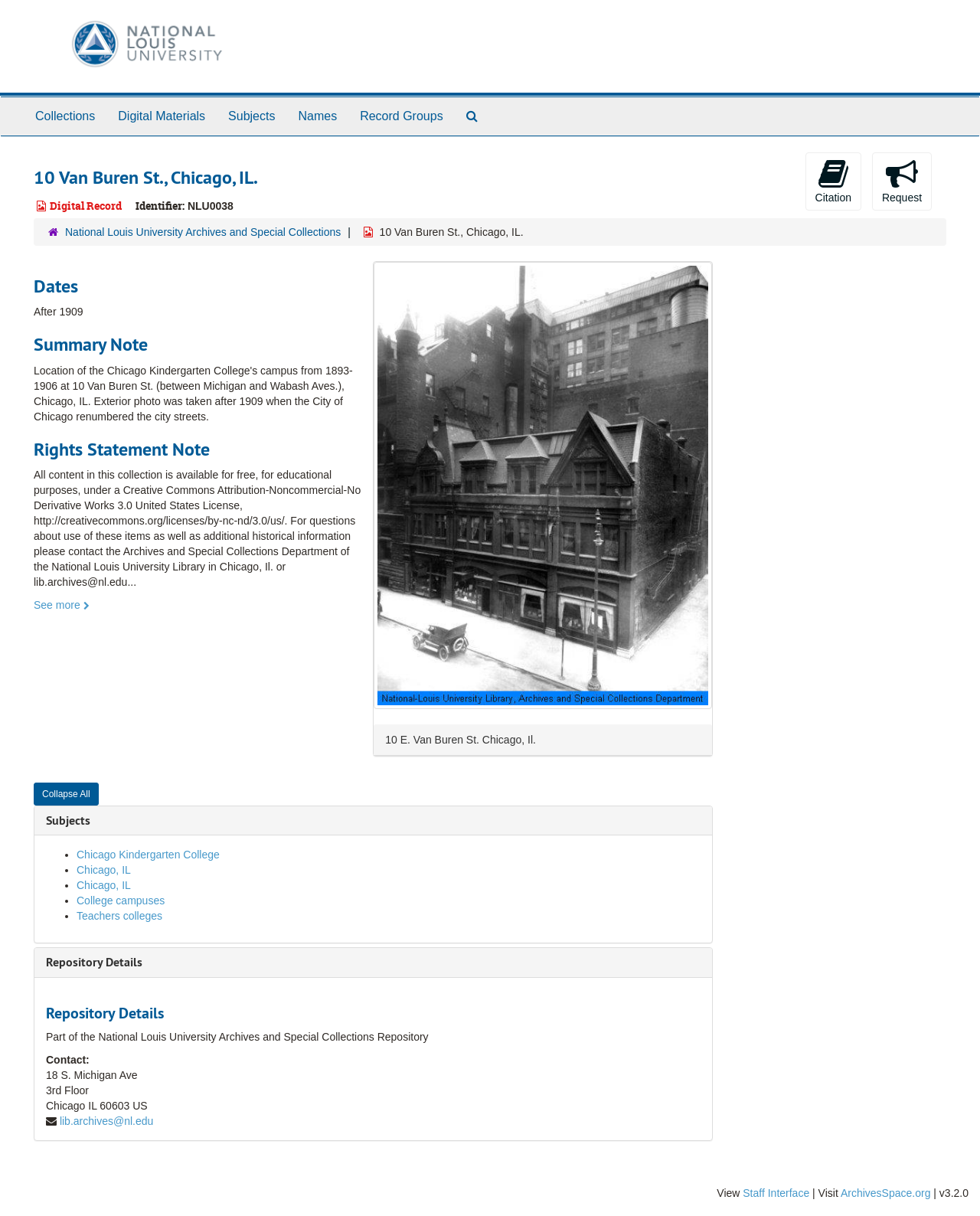Can you find the bounding box coordinates for the element that needs to be clicked to execute this instruction: "View the repository details"? The coordinates should be given as four float numbers between 0 and 1, i.e., [left, top, right, bottom].

[0.047, 0.785, 0.145, 0.798]